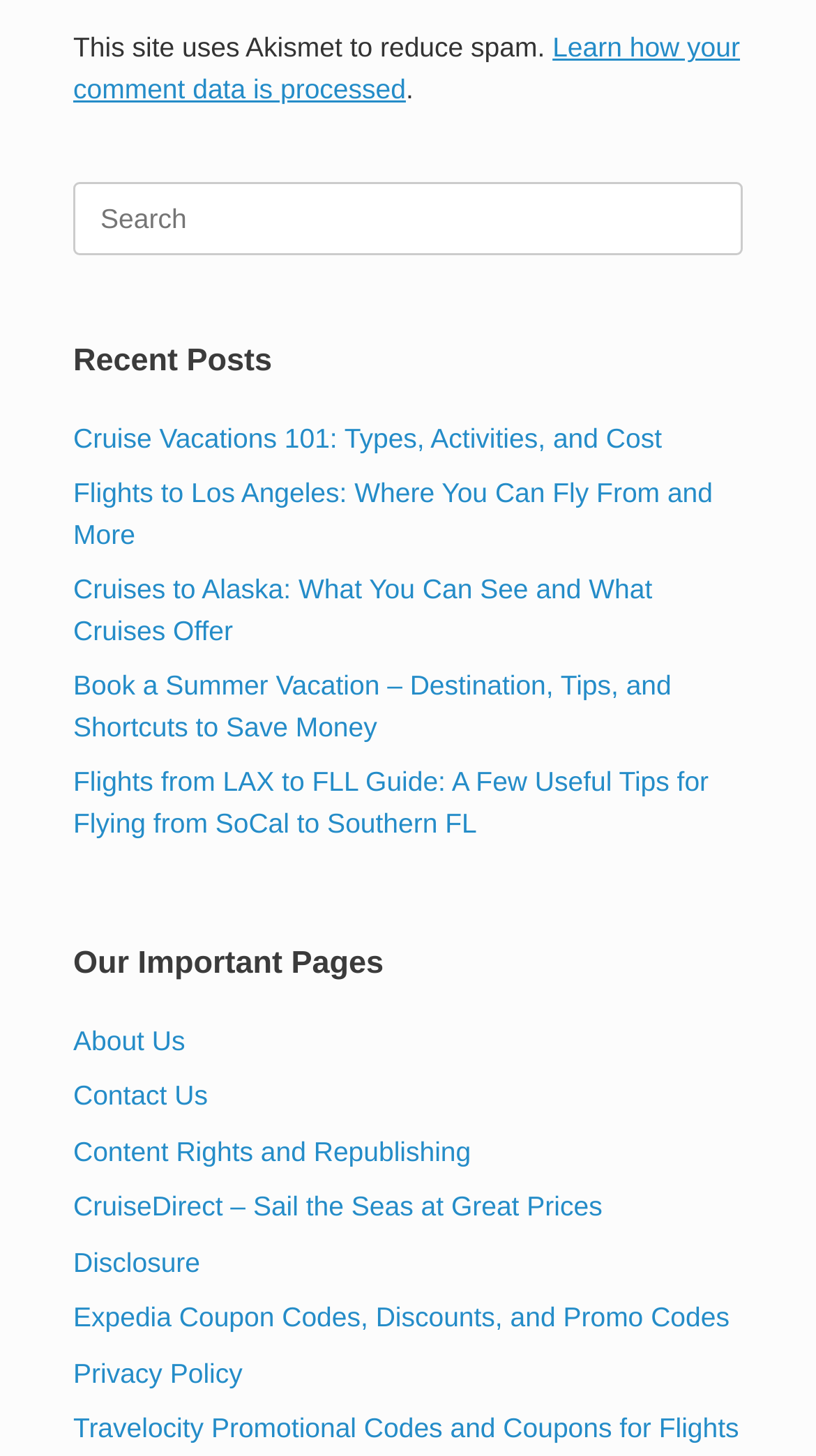Please provide a detailed answer to the question below based on the screenshot: 
How many important pages are listed on this website?

The webpage has a section titled 'Our Important Pages' which lists 7 links to important pages, including 'About Us', 'Contact Us', and 'Privacy Policy', among others.